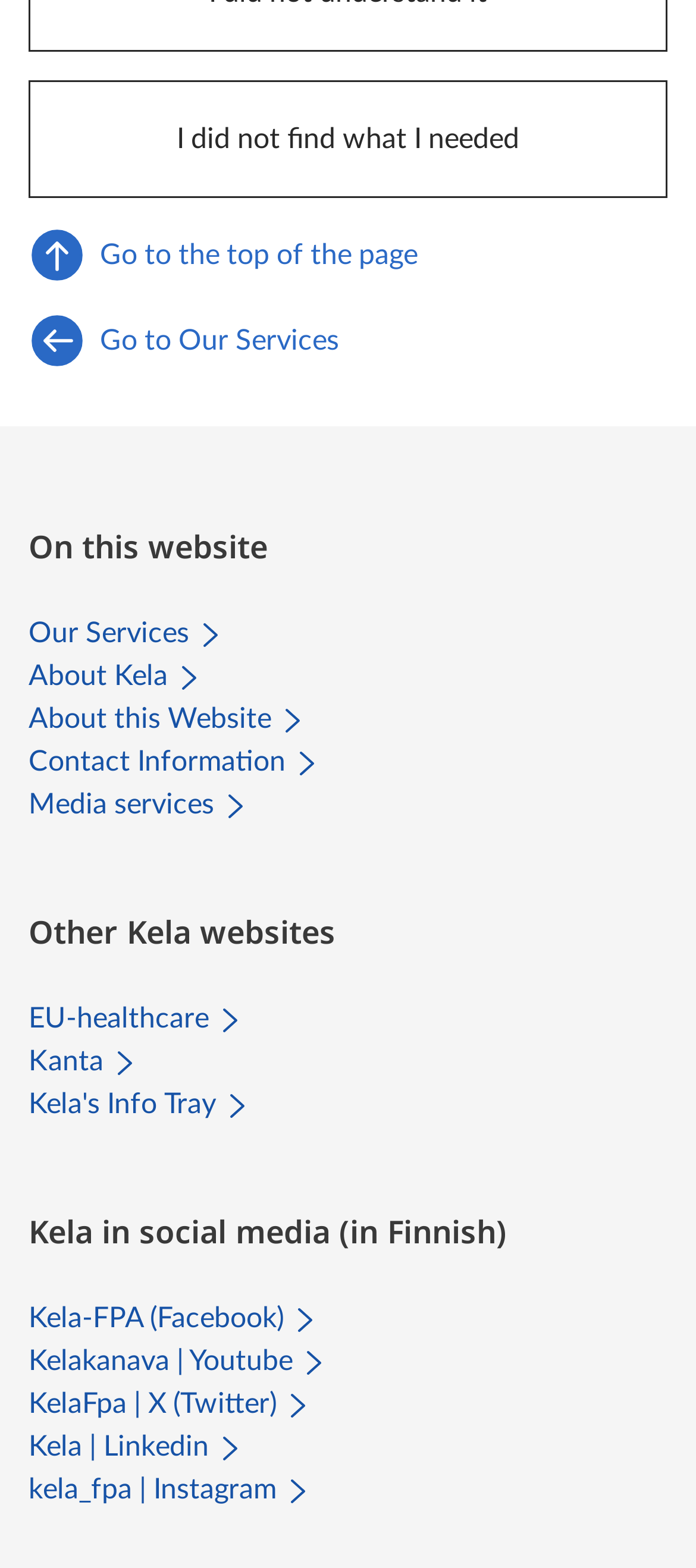What is the purpose of the link 'Go to the top of the page'?
Identify the answer in the screenshot and reply with a single word or phrase.

Scroll to top